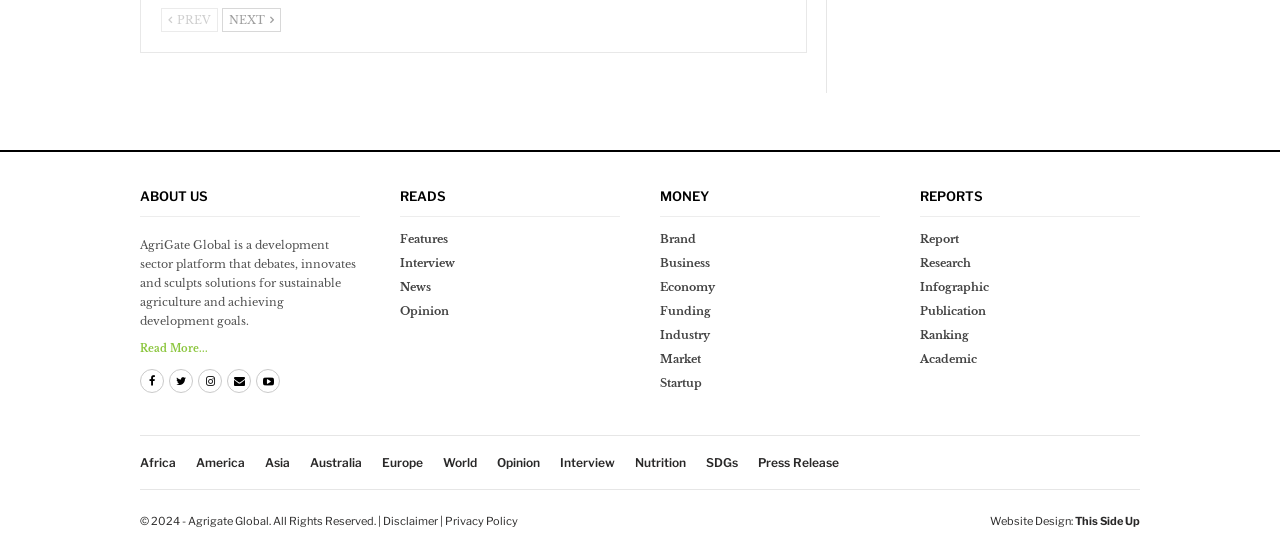Determine the bounding box coordinates of the clickable region to follow the instruction: "View reports from Asia".

[0.207, 0.824, 0.227, 0.851]